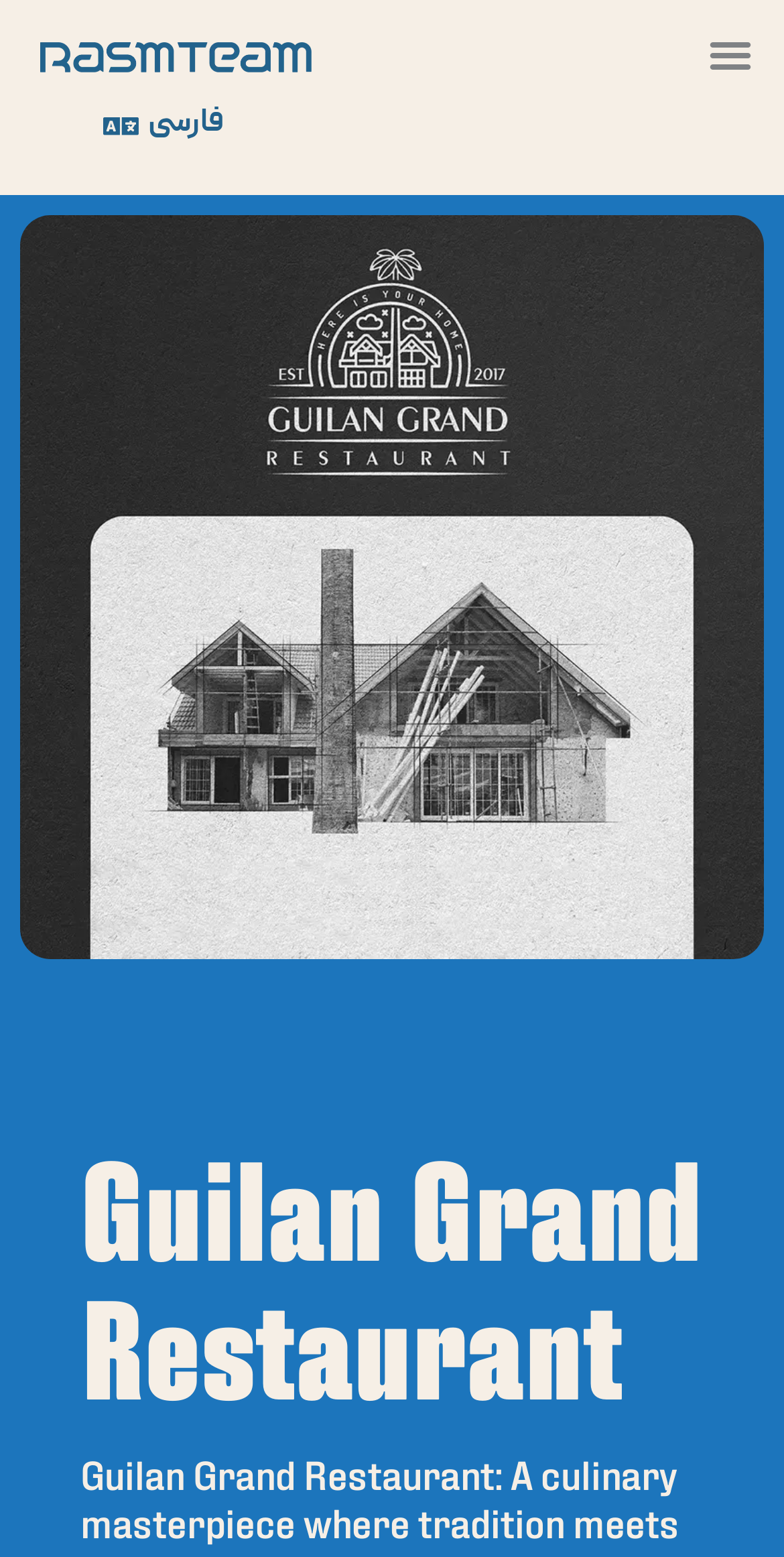Using the element description provided, determine the bounding box coordinates in the format (top-left x, top-left y, bottom-right x, bottom-right y). Ensure that all values are floating point numbers between 0 and 1. Element description: فارسی

[0.131, 0.068, 0.287, 0.093]